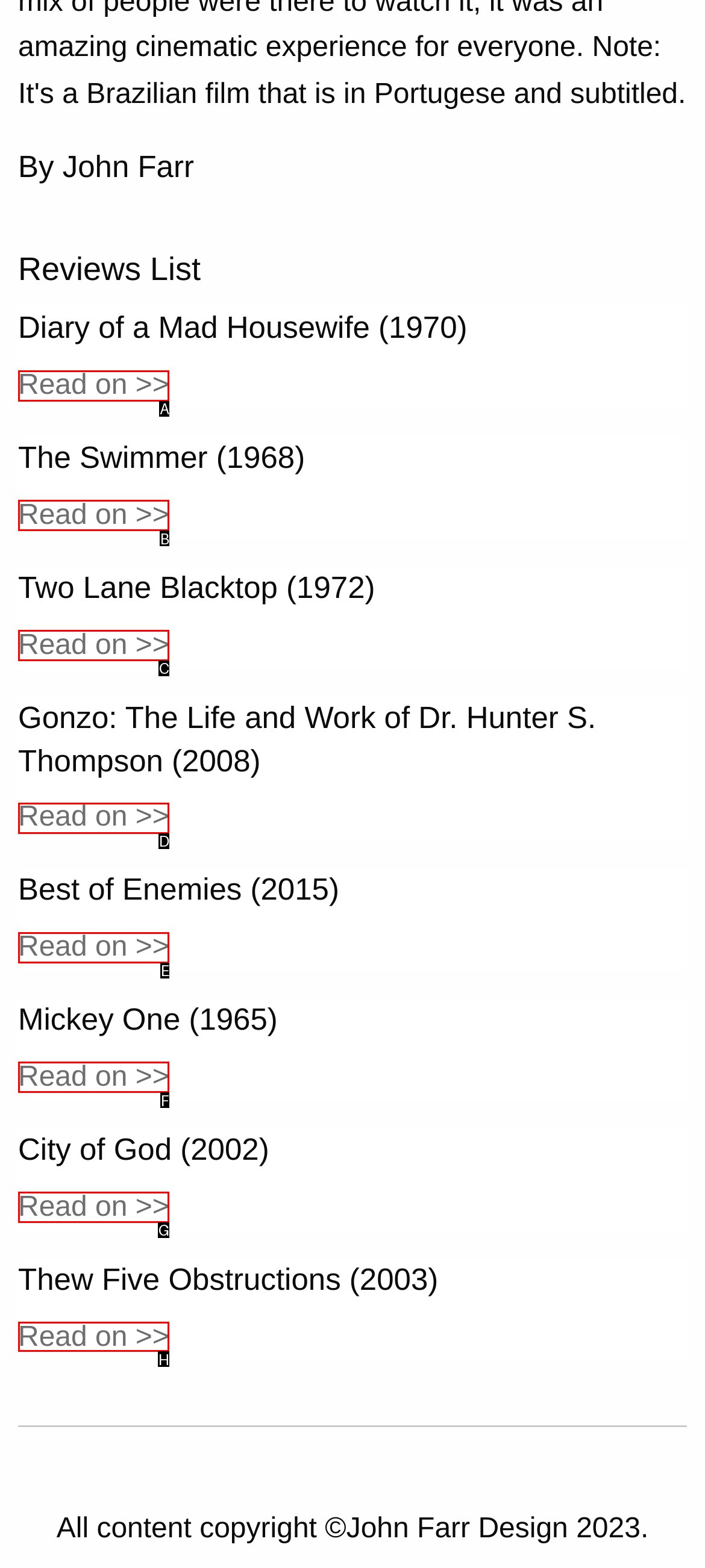Determine which option you need to click to execute the following task: Read review of The Five Obstructions. Provide your answer as a single letter.

H